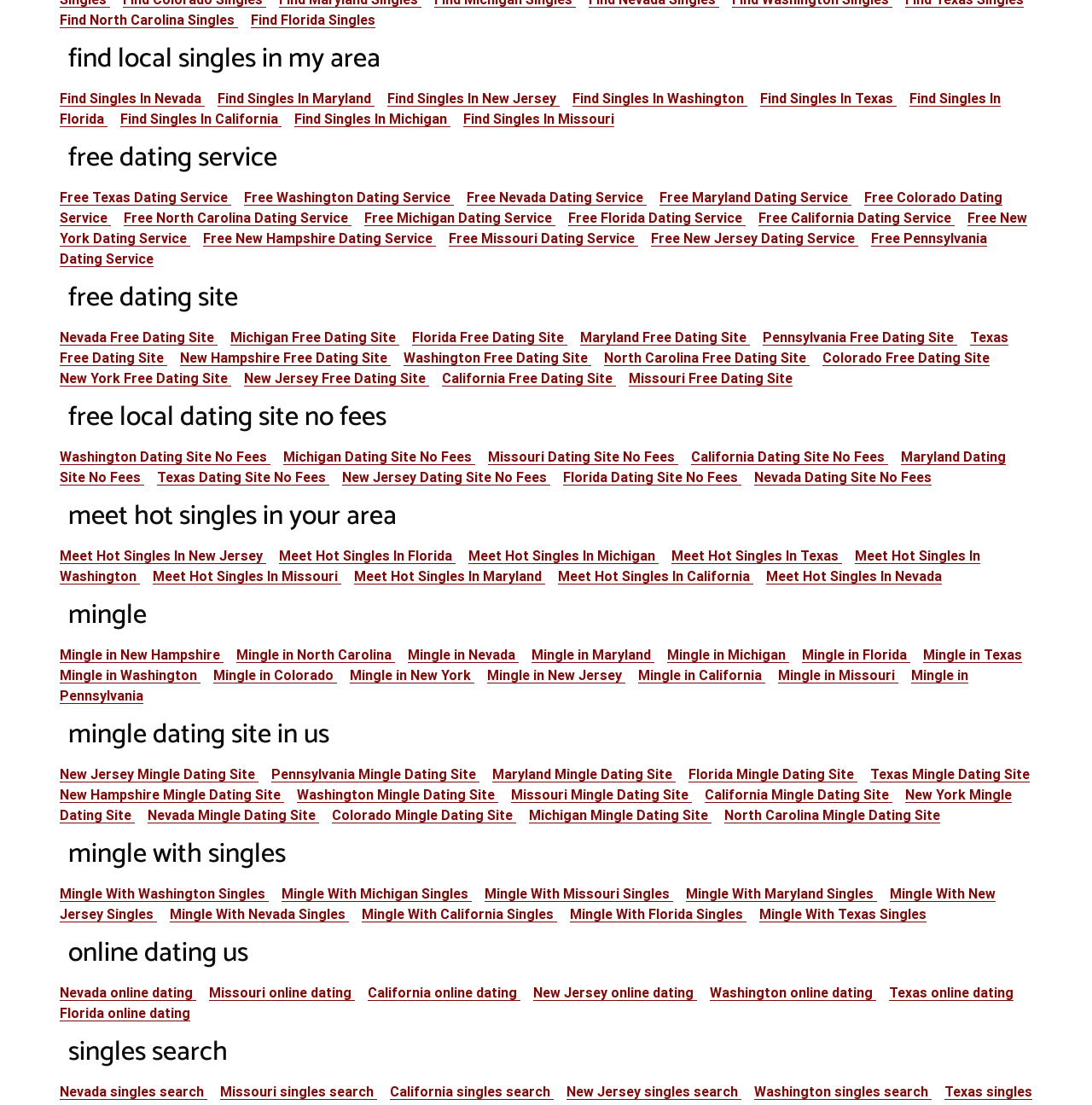What can users do on this website?
Provide a concise answer using a single word or phrase based on the image.

Mingle and meet singles